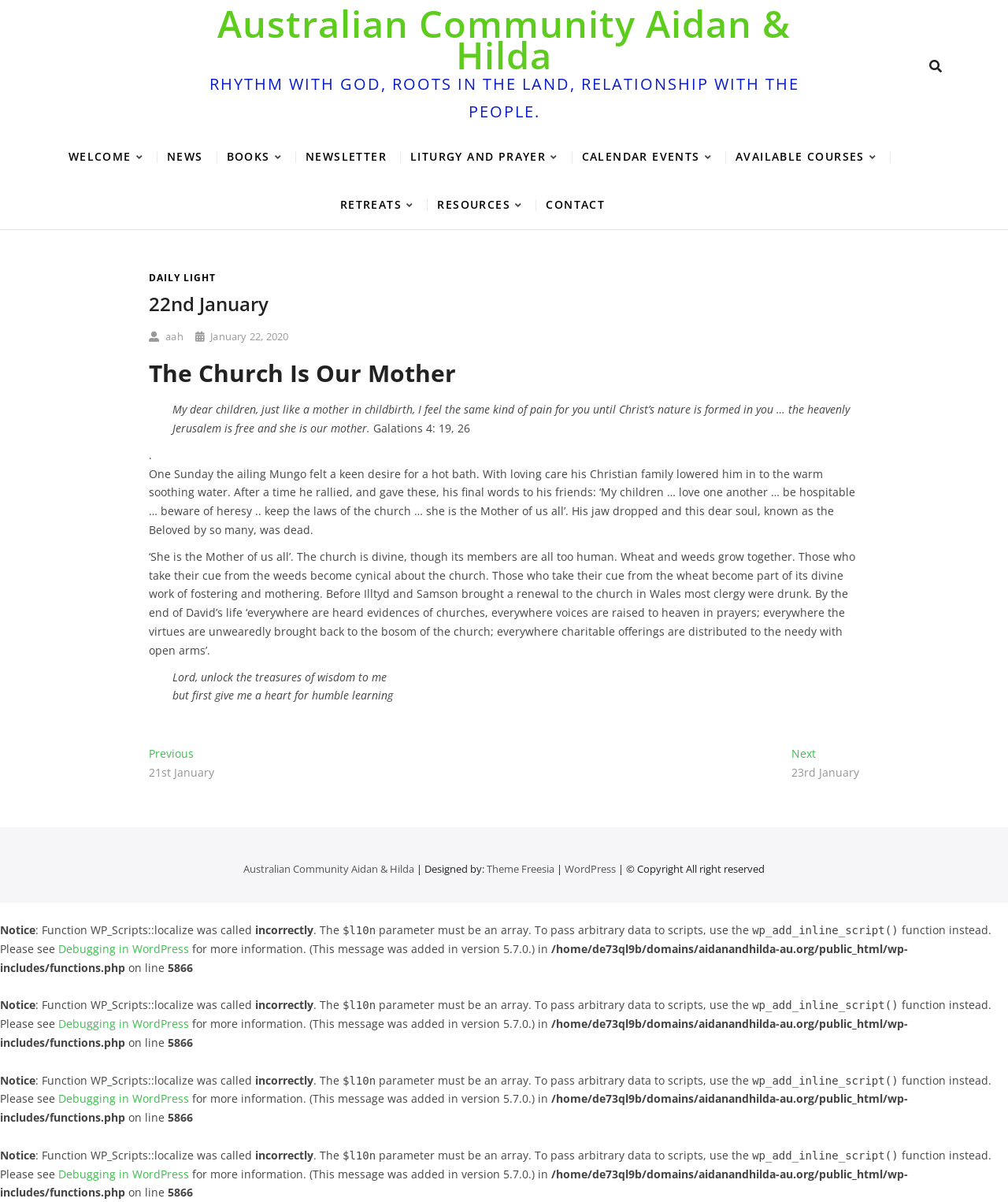Summarize the webpage with a detailed and informative caption.

This webpage is about the Australian Community Aidan & Hilda, with a focus on spiritual growth and community. At the top, there is a navigation menu with links to different sections, including "WELCOME", "NEWS", "BOOKS", and "CONTACT". Below the navigation menu, there is a main content area with an article titled "22nd January" and a subtitle "The Church Is Our Mother". The article contains several paragraphs of text, including a quote from Galatians 4:19, 26, and a story about a Christian family.

To the right of the article, there is a sidebar with links to previous and next posts, as well as a section titled "Posts" with links to other articles. At the bottom of the page, there is a footer section with copyright information and links to the website's theme and platform, WordPress.

There are also several notices at the bottom of the page, which appear to be error messages related to the website's scripting and debugging. These notices are not part of the main content and are likely only visible to website administrators.

Throughout the page, there are several buttons and links, including a search icon at the top right corner and a "Main Menu" button at the top left corner. The overall layout is organized and easy to navigate, with clear headings and concise text.